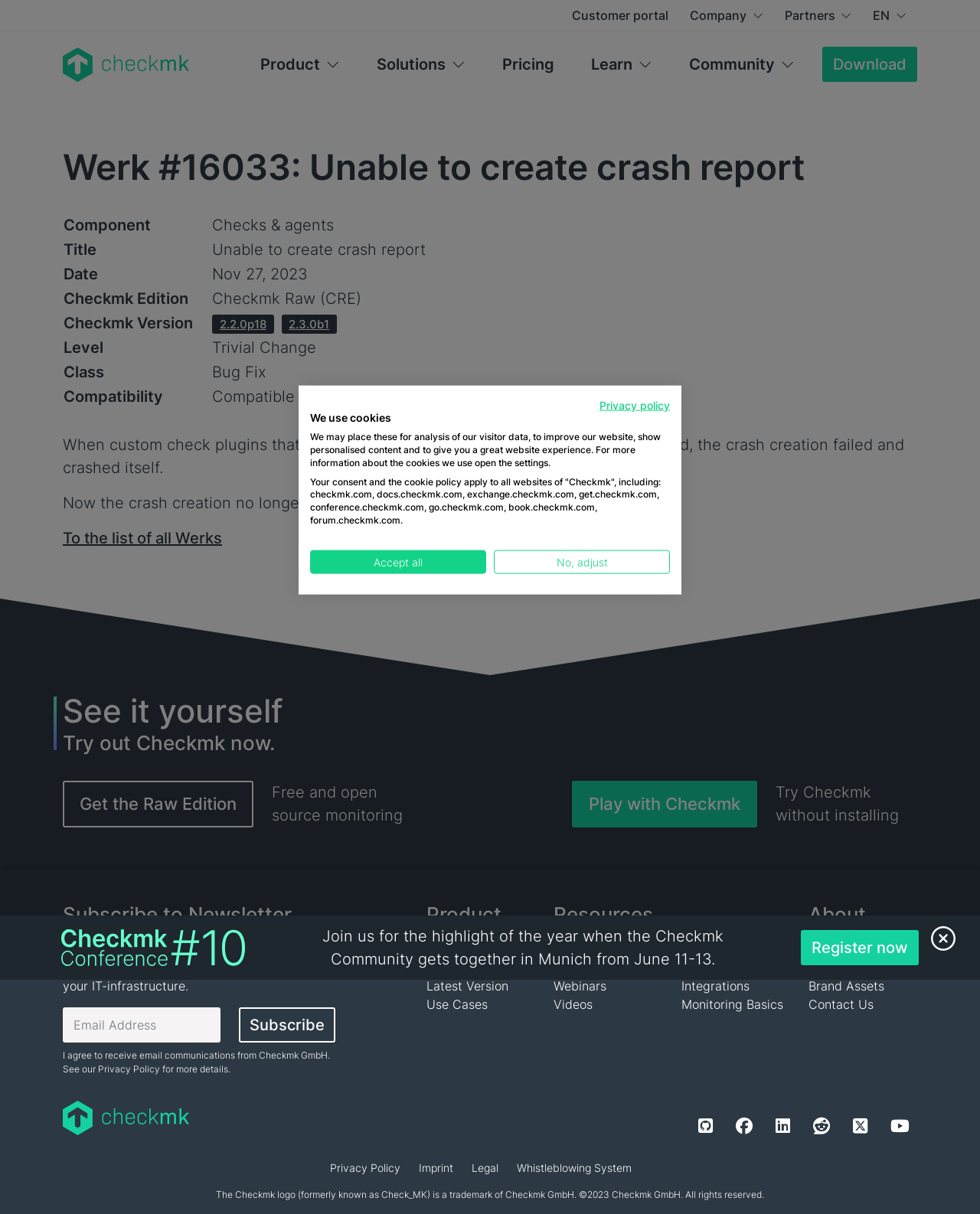Determine the main heading text of the webpage.

Werk #16033: Unable to create crash report